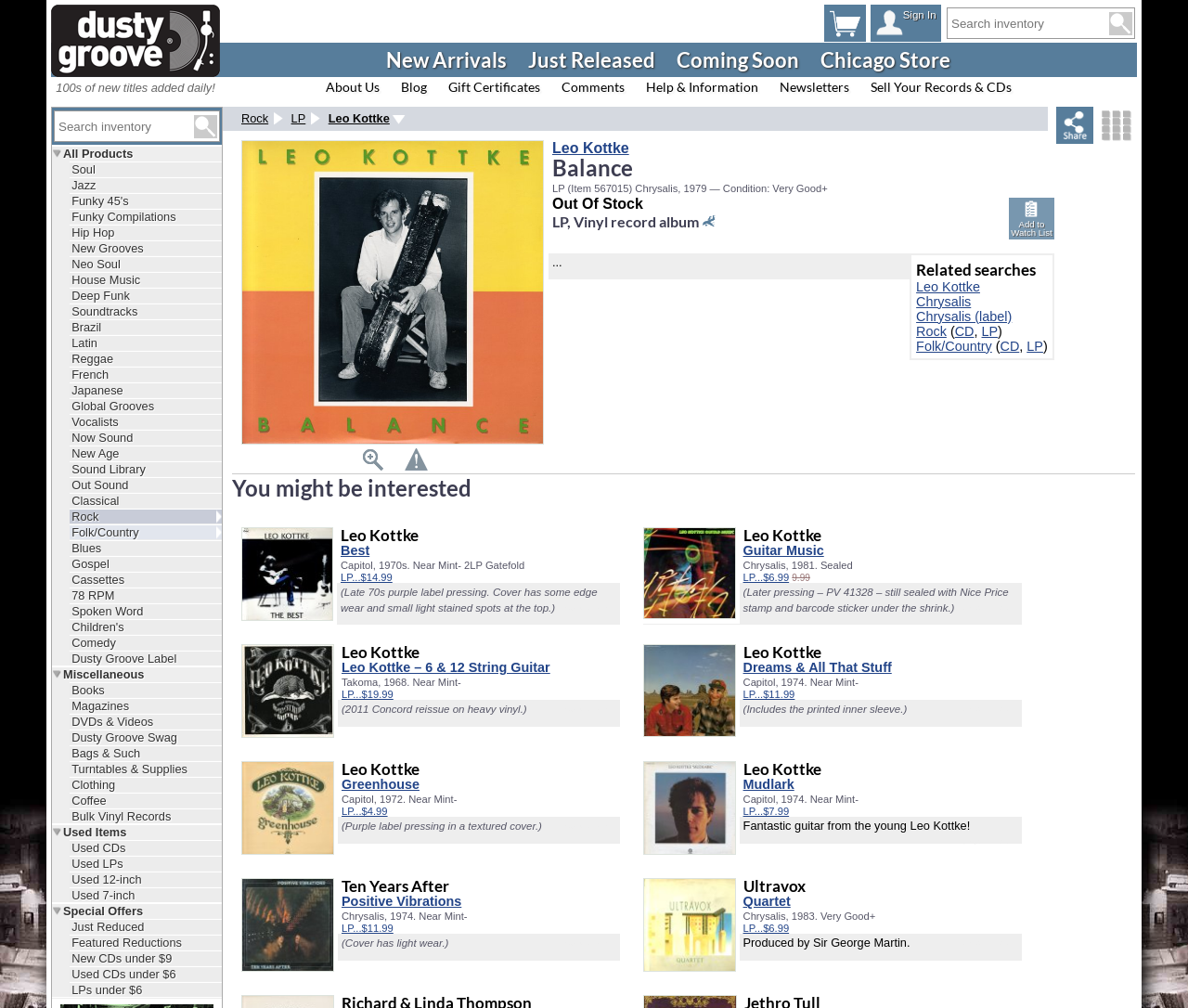Please determine the bounding box coordinates of the element to click in order to execute the following instruction: "Search inventory". The coordinates should be four float numbers between 0 and 1, specified as [left, top, right, bottom].

[0.797, 0.007, 0.955, 0.039]